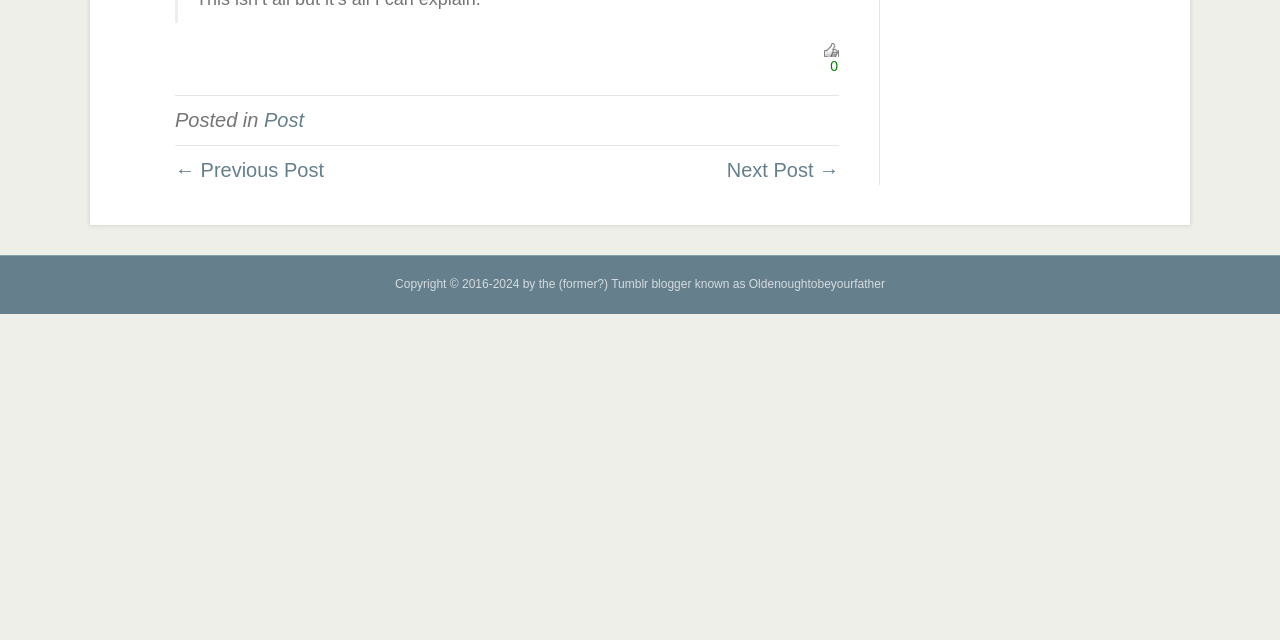Refer to the element description Post and identify the corresponding bounding box in the screenshot. Format the coordinates as (top-left x, top-left y, bottom-right x, bottom-right y) with values in the range of 0 to 1.

[0.206, 0.171, 0.237, 0.205]